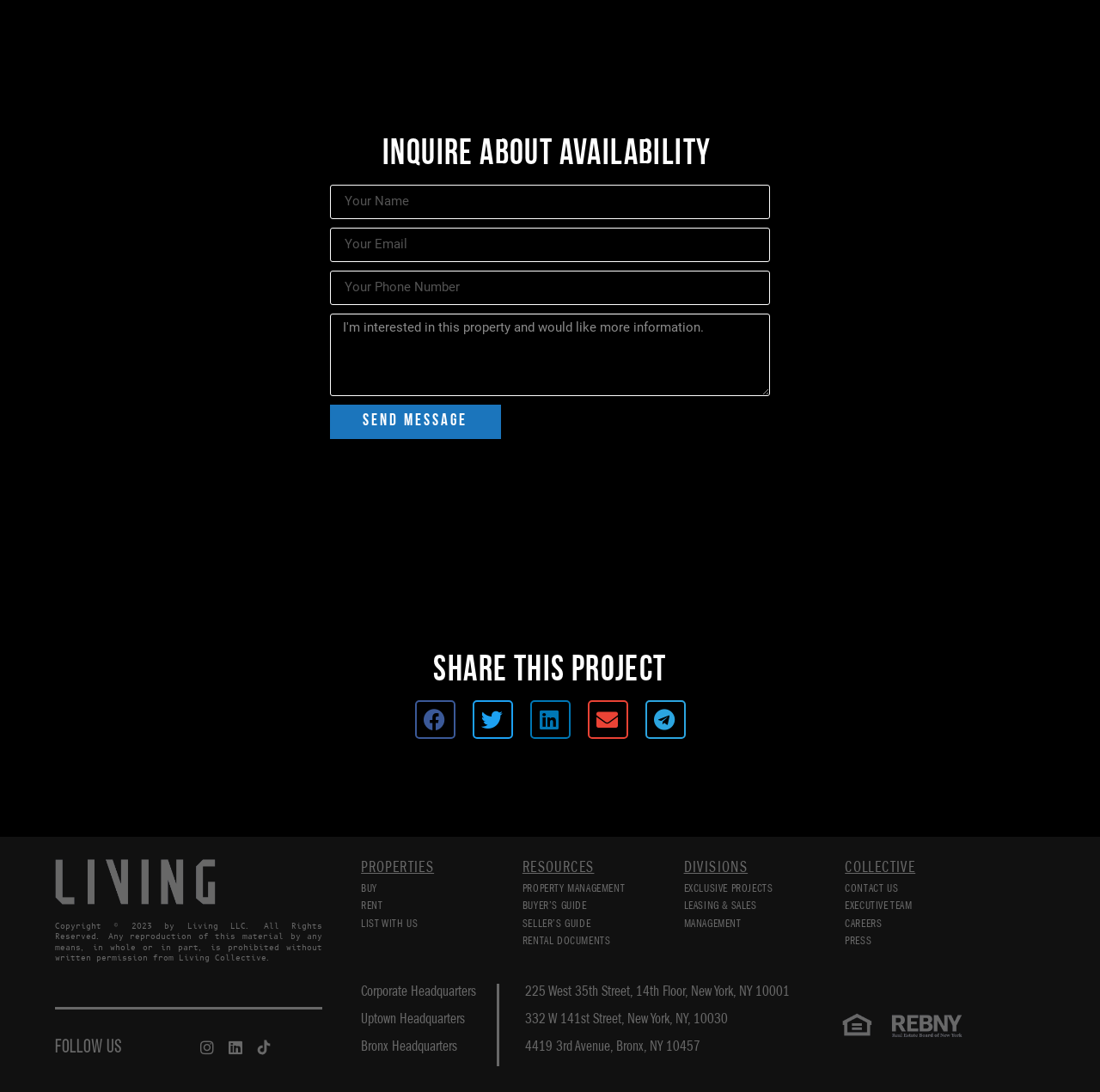Please specify the bounding box coordinates for the clickable region that will help you carry out the instruction: "Share on facebook".

[0.377, 0.641, 0.414, 0.677]